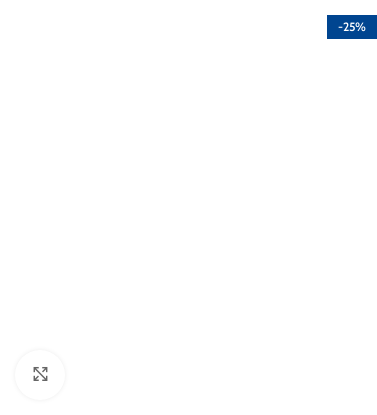What type of store is Omez 40?
Provide an in-depth and detailed explanation in response to the question.

According to the caption, Omez 40 is a daily pharmacy store, which suggests that it is a retail store that sells pharmaceutical products and other daily essentials.